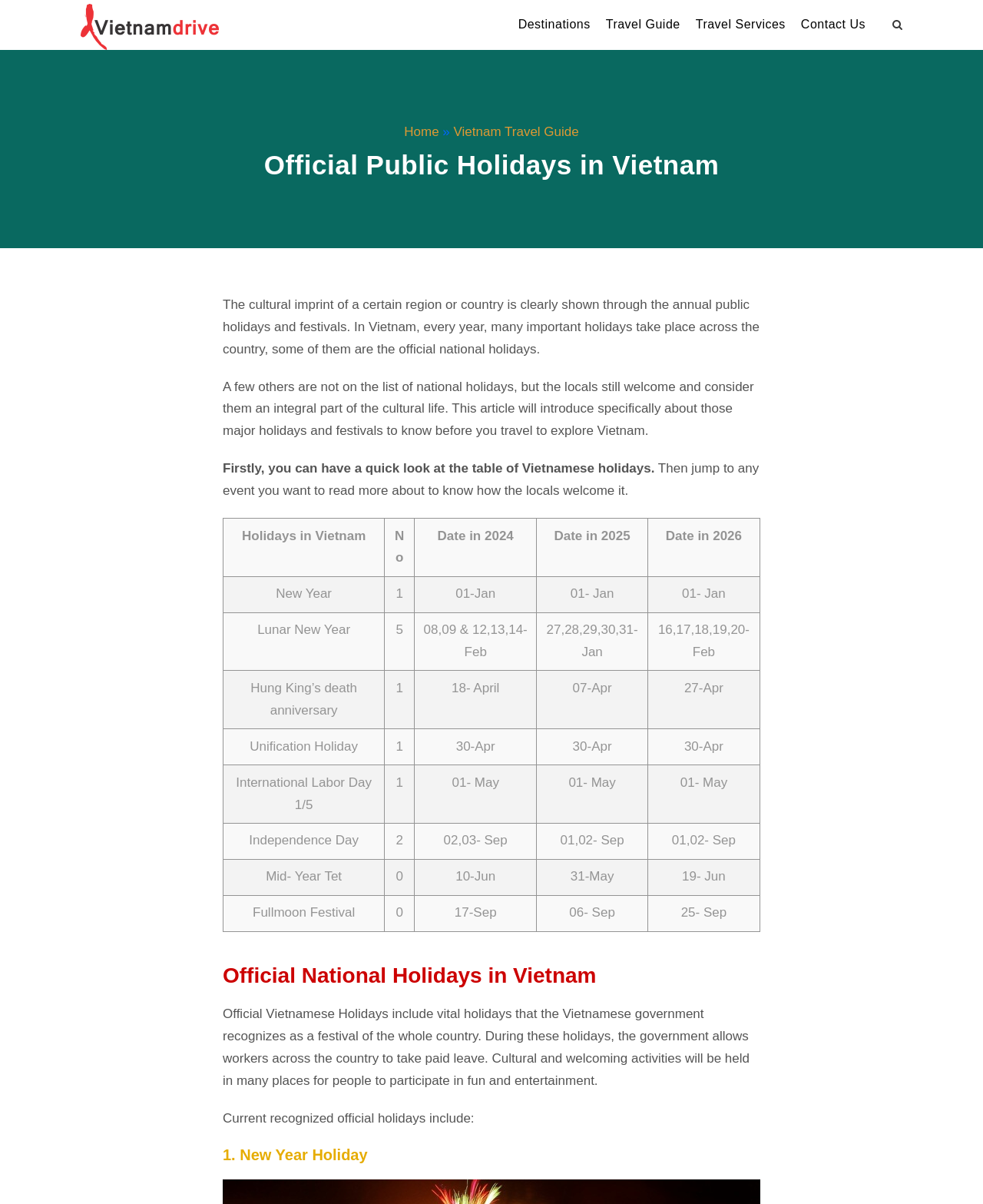What is the purpose of the table?
From the image, respond with a single word or phrase.

List of Vietnamese holidays